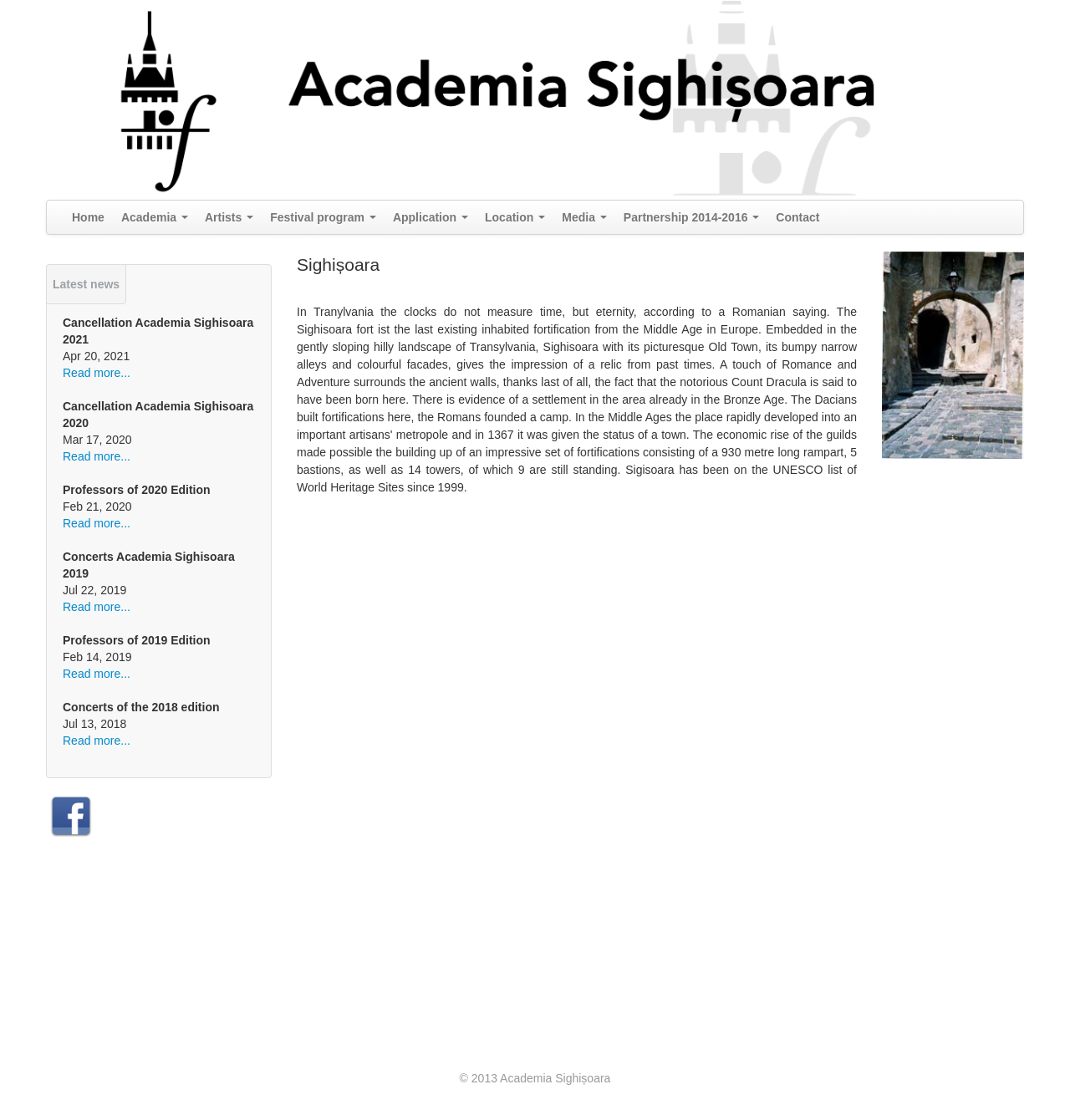Utilize the details in the image to give a detailed response to the question: What is the copyright year of the website?

The copyright year is located at the bottom of the webpage, and it is indicated by the text '© 2013 Academia Sighișoara'.